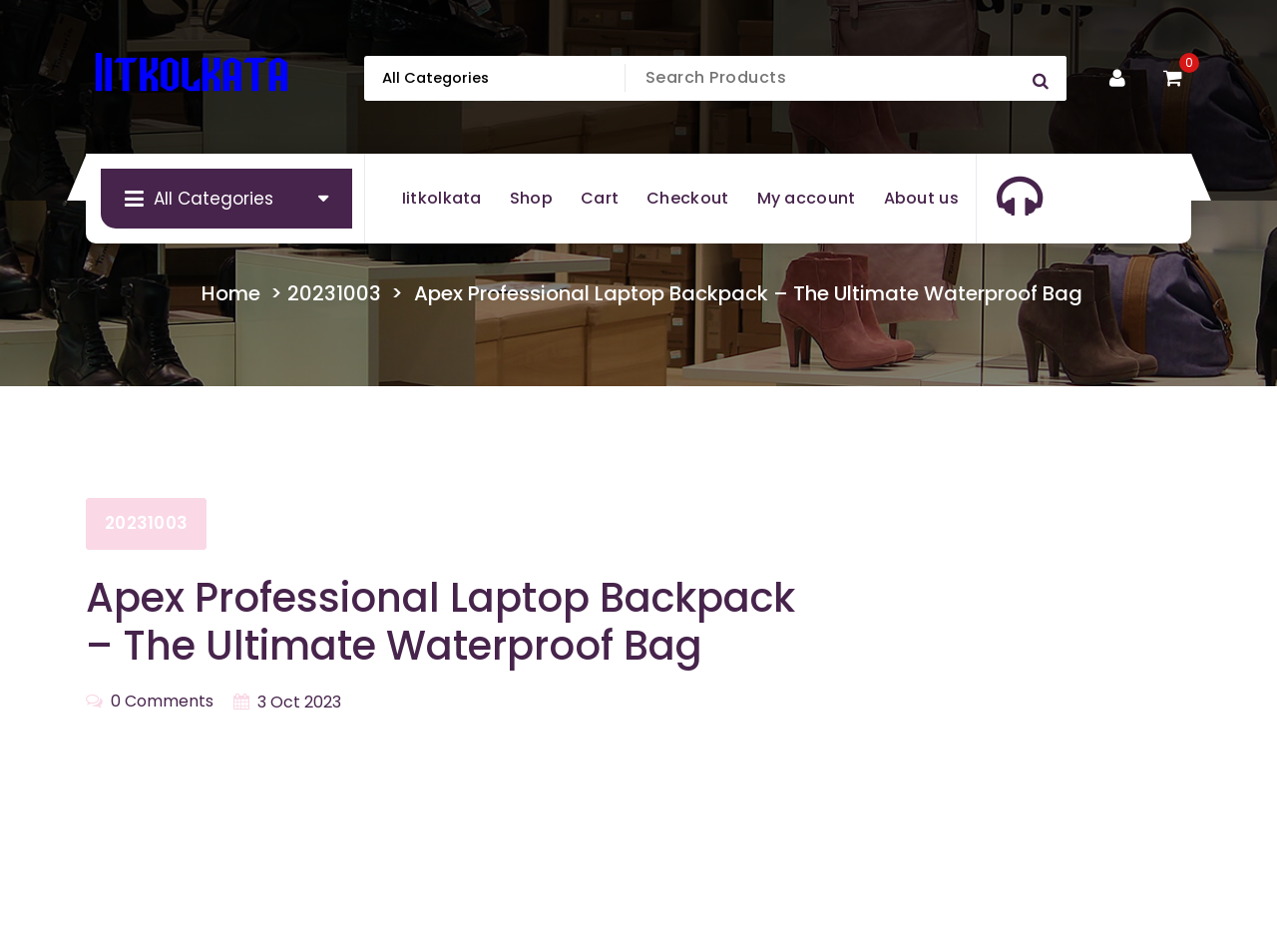Can you find and provide the title of the webpage?

Apex Professional Laptop Backpack – The Ultimate Waterproof Bag